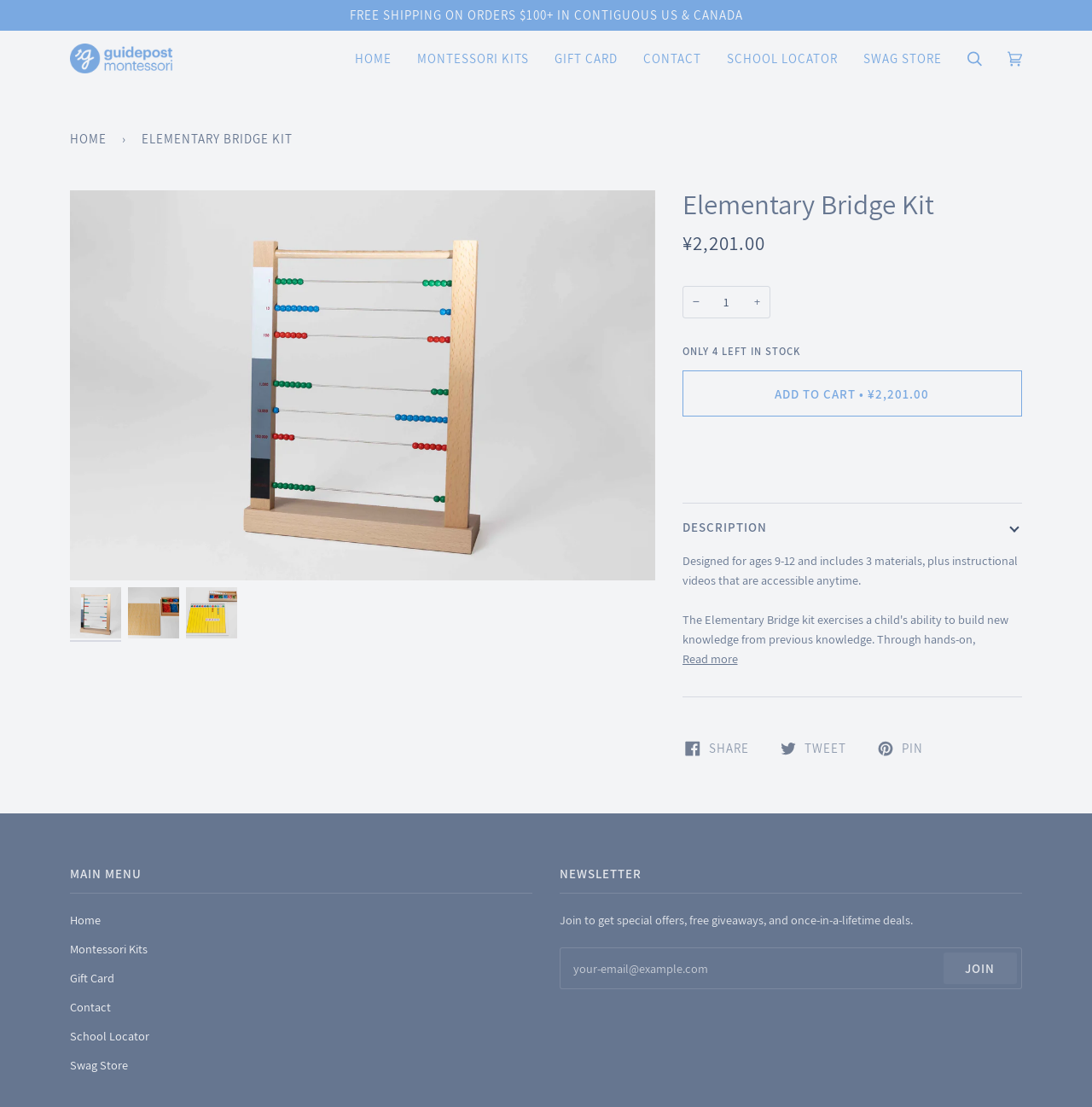Using the provided element description "Home", determine the bounding box coordinates of the UI element.

[0.064, 0.111, 0.103, 0.14]